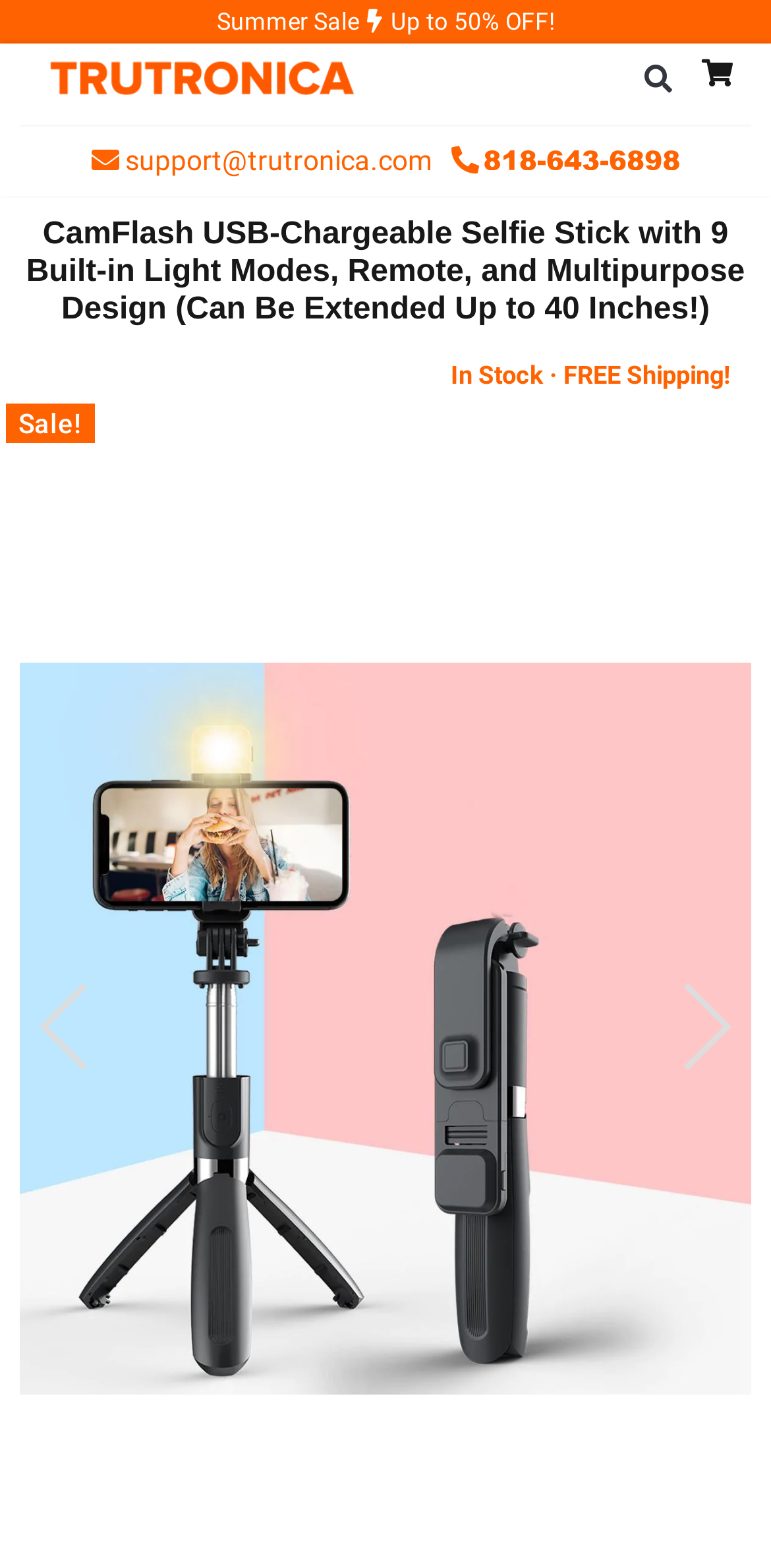Is the product in stock?
Please provide a comprehensive answer based on the visual information in the image.

I found the product availability information below the product title, where it says 'In Stock · FREE Shipping!', which indicates that the product is currently in stock and also offers free shipping.